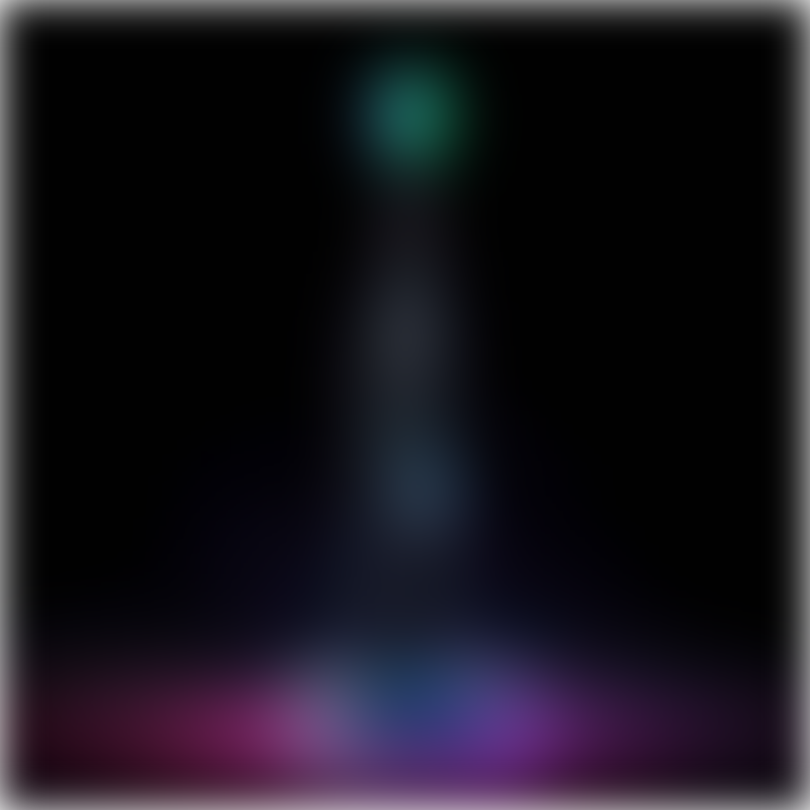What feature helps protect gums from excessive brushing pressure?
Look at the image and answer the question with a single word or phrase.

Pressure sensor